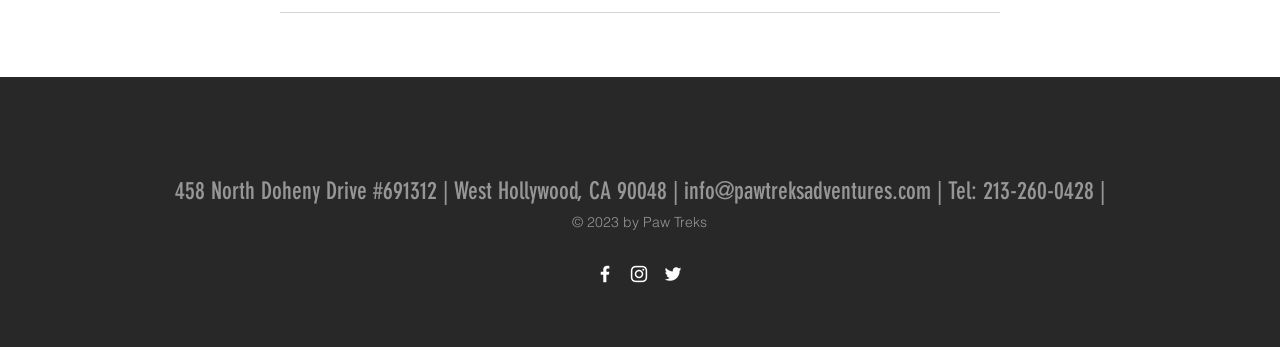How many social media icons are there in the social bar?
Answer the question with as much detail as possible.

I found the number of social media icons by looking at the list element labeled 'Social Bar' and counting the number of link elements that contain the social media icons, which are Facebook, Instagram, and Twitter.